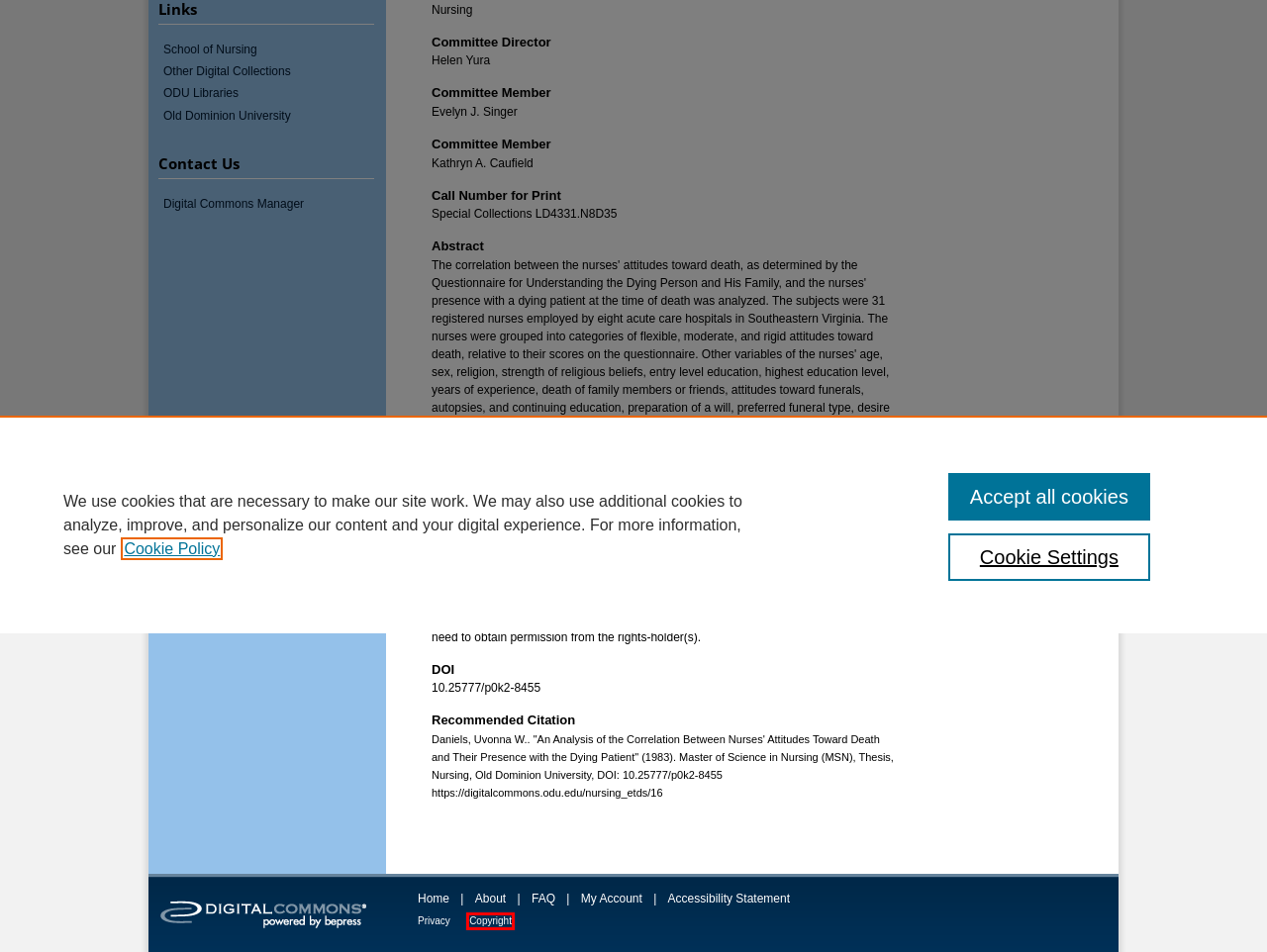Examine the screenshot of the webpage, noting the red bounding box around a UI element. Pick the webpage description that best matches the new page after the element in the red bounding box is clicked. Here are the candidates:
A. School of Nursing | Old Dominion University
B. "The Effect of Therapeutic Touch on Anxiety and Physiological Measures" by Marie Nicholas Bremner
C. Frequently Asked Questions | ODU Digital Commons
D. In Copyright | Rights Statements
E. ODU College of Health Sciences publications | Old Dominion University Research | ODU Digital Commons
F. ODU Digital Commons: Accessibility Statement
G. Copyright - bepress
H. Cookie Notice | Elsevier Legal

G